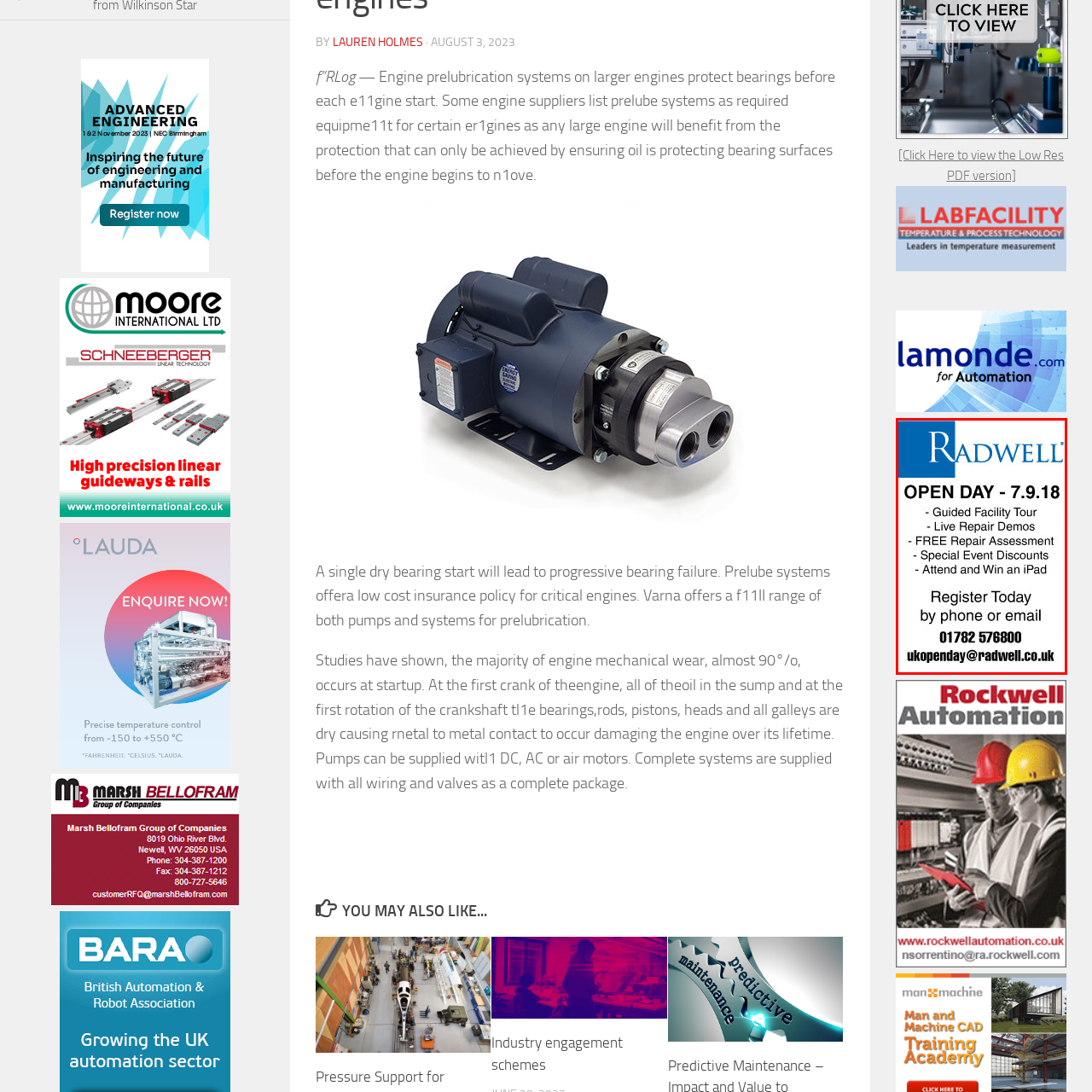Examine the image within the red boundary and respond with a single word or phrase to the question:
What is prominently displayed at the top of the advertisement?

The Radwell logo